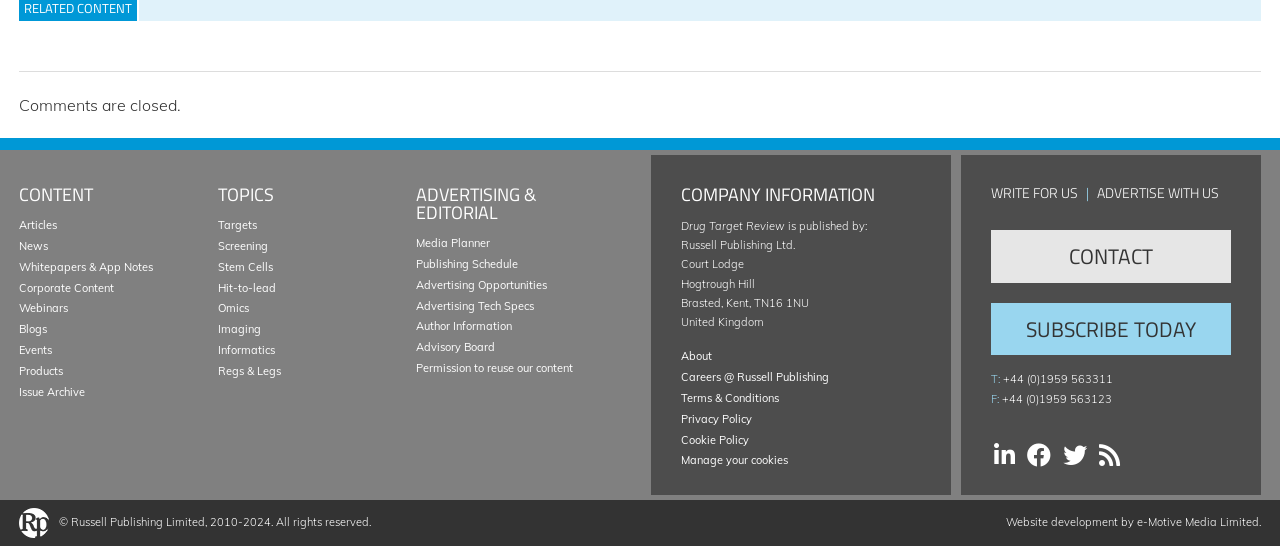Please identify the bounding box coordinates of the element I need to click to follow this instruction: "Subscribe today".

[0.774, 0.555, 0.962, 0.651]